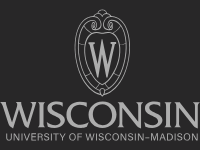Give an elaborate caption for the image.

The image features the logo of the University of Wisconsin-Madison, prominently displayed in a sleek design. The logo includes a stylized letter "W" enclosed within an ornate shield, suggesting a sense of tradition and academic excellence. Below the emblem, the word "WISCONSIN" is boldly rendered, with "UNIVERSITY OF WISCONSIN-MADISON" inscribed in a smaller font, establishing the institution's identity. The overall color scheme is sophisticated, contributing to the university's esteemed reputation in higher education. This emblem often serves as a link to the main university website, embodying the school's commitment to accessibility and engagement with its community.